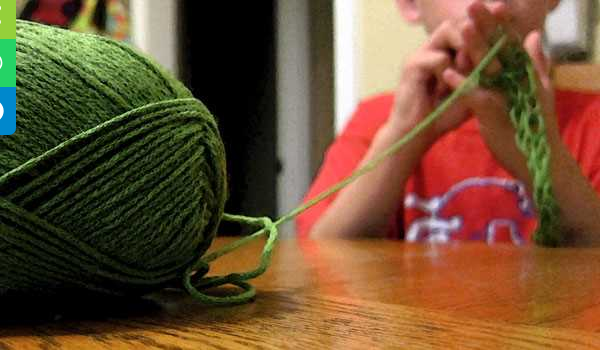What is the child doing in the background?
Please ensure your answer is as detailed and informative as possible.

The child is engaged in finger knitting in the background, using just their fingers to create a knitted piece, as indicated by the loose strand of yarn leading towards the child.